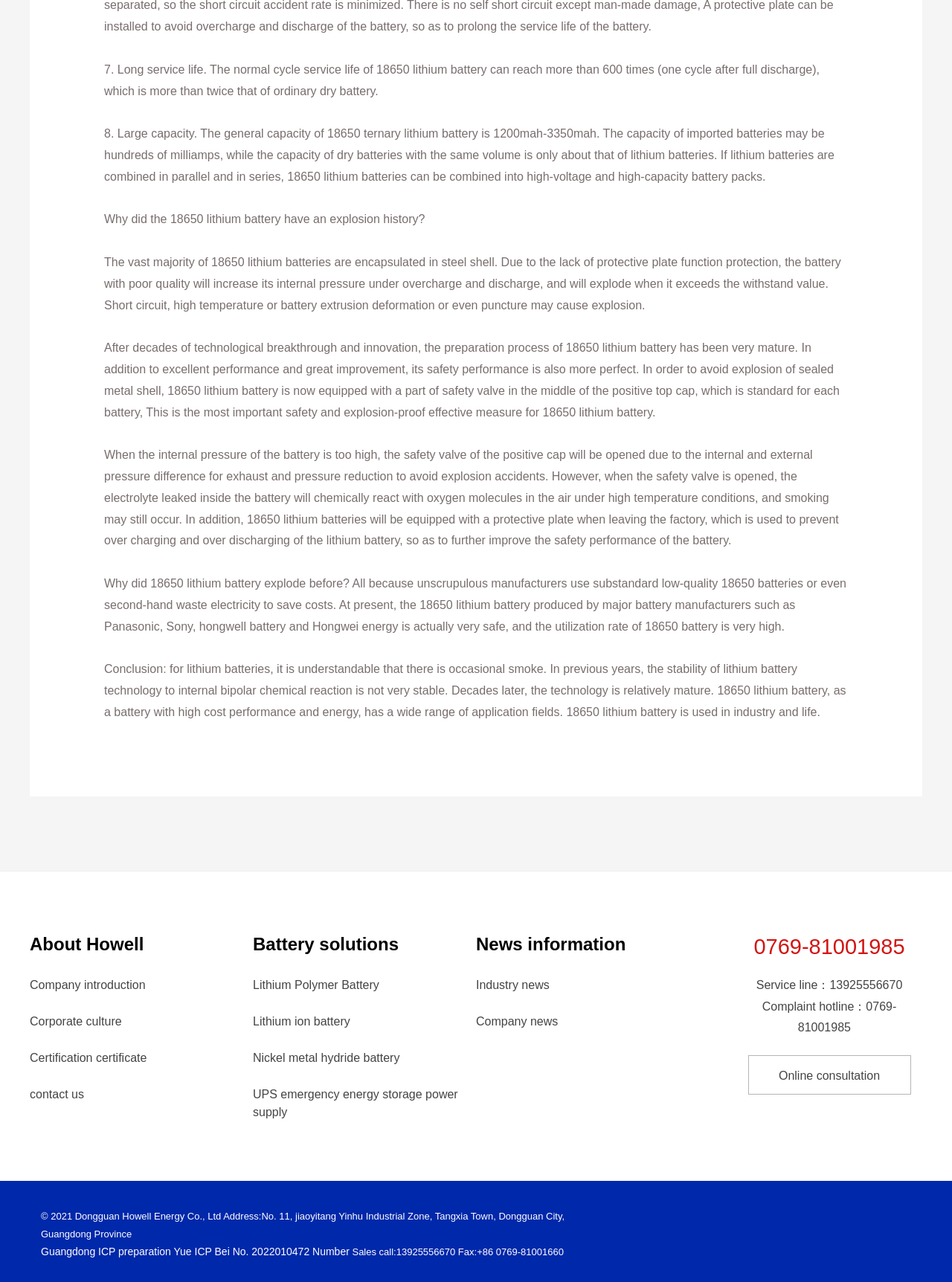Determine the bounding box coordinates of the clickable area required to perform the following instruction: "Click 'contact us'". The coordinates should be represented as four float numbers between 0 and 1: [left, top, right, bottom].

[0.031, 0.849, 0.088, 0.859]